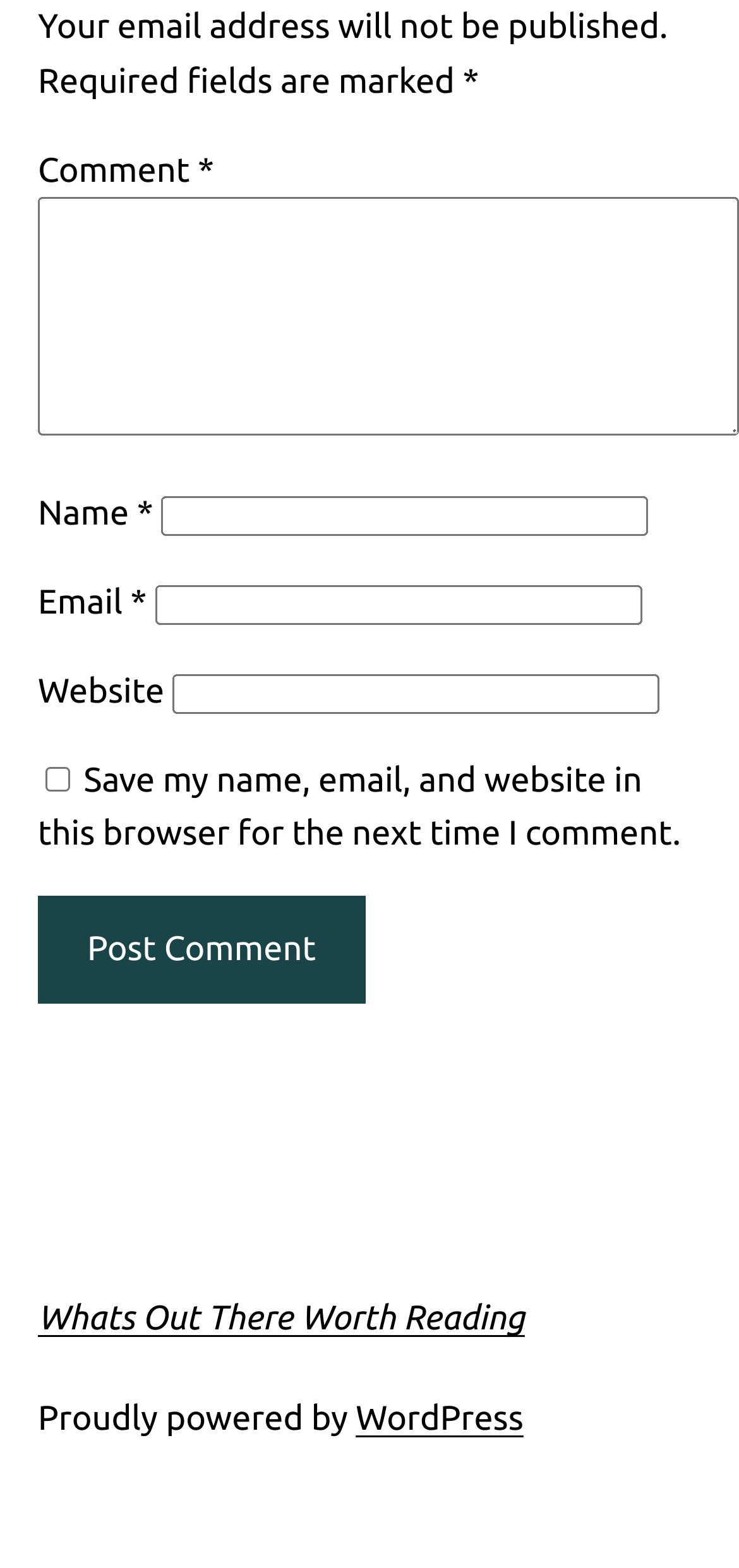What is the text of the link at the bottom of the page?
Please respond to the question with a detailed and thorough explanation.

The link at the bottom of the page has the text 'WordPress' which is indicated by the link element with the text 'WordPress'.